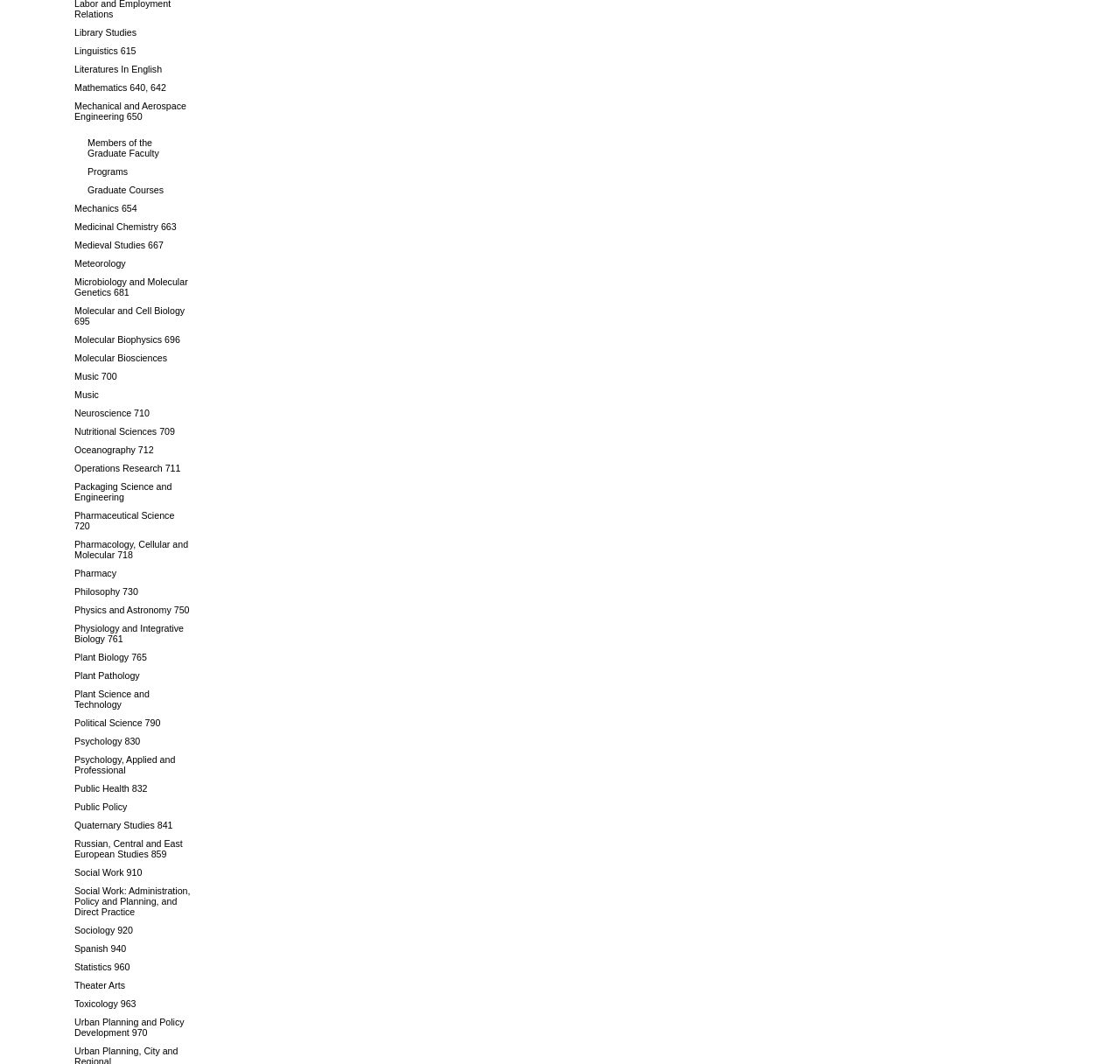Respond to the following question using a concise word or phrase: 
Is there a course named 'Medicine'?

No